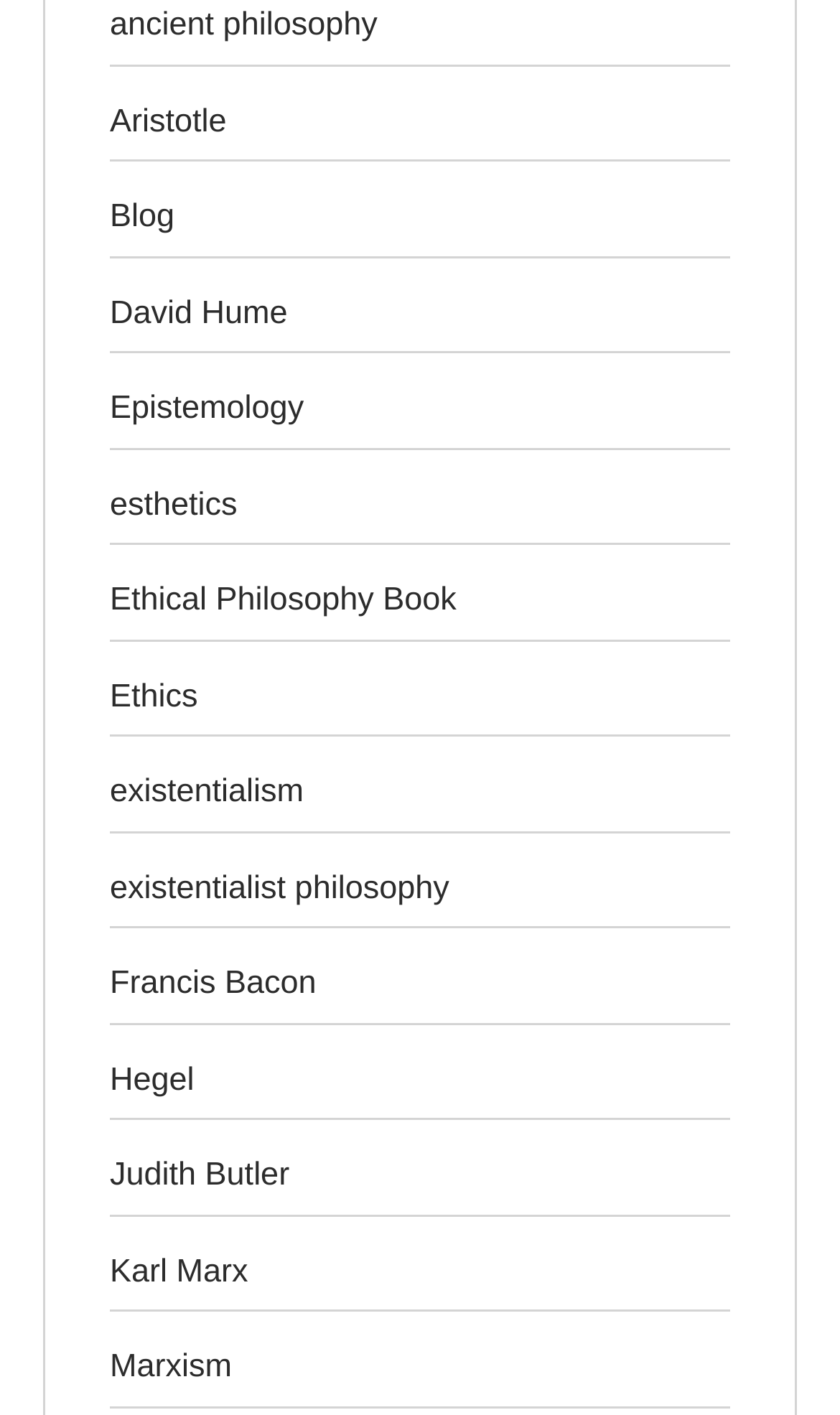How many ethics-related topics are listed?
Using the image, respond with a single word or phrase.

2